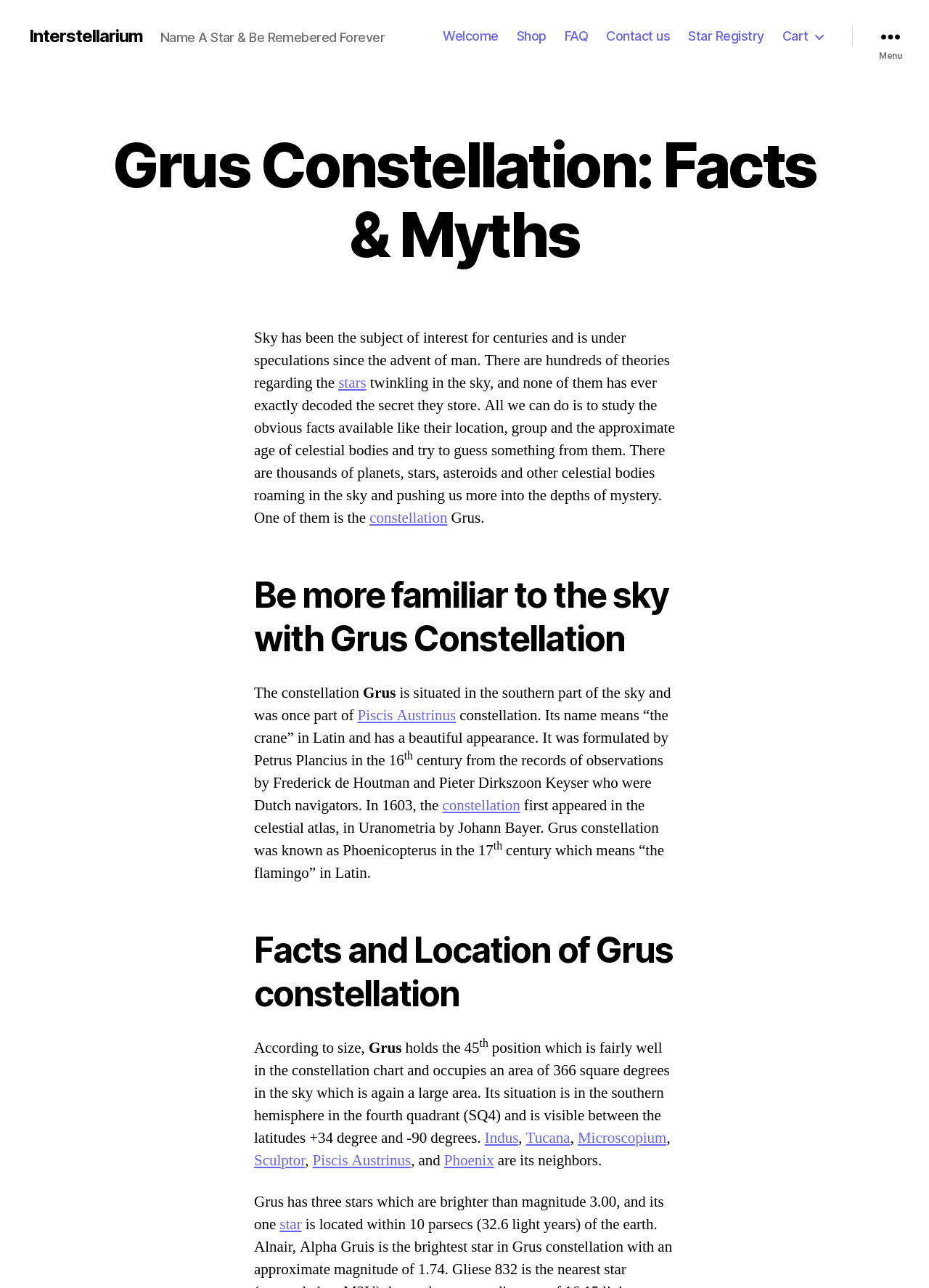Show the bounding box coordinates for the HTML element described as: "Piscis Austrinus".

[0.336, 0.893, 0.442, 0.909]